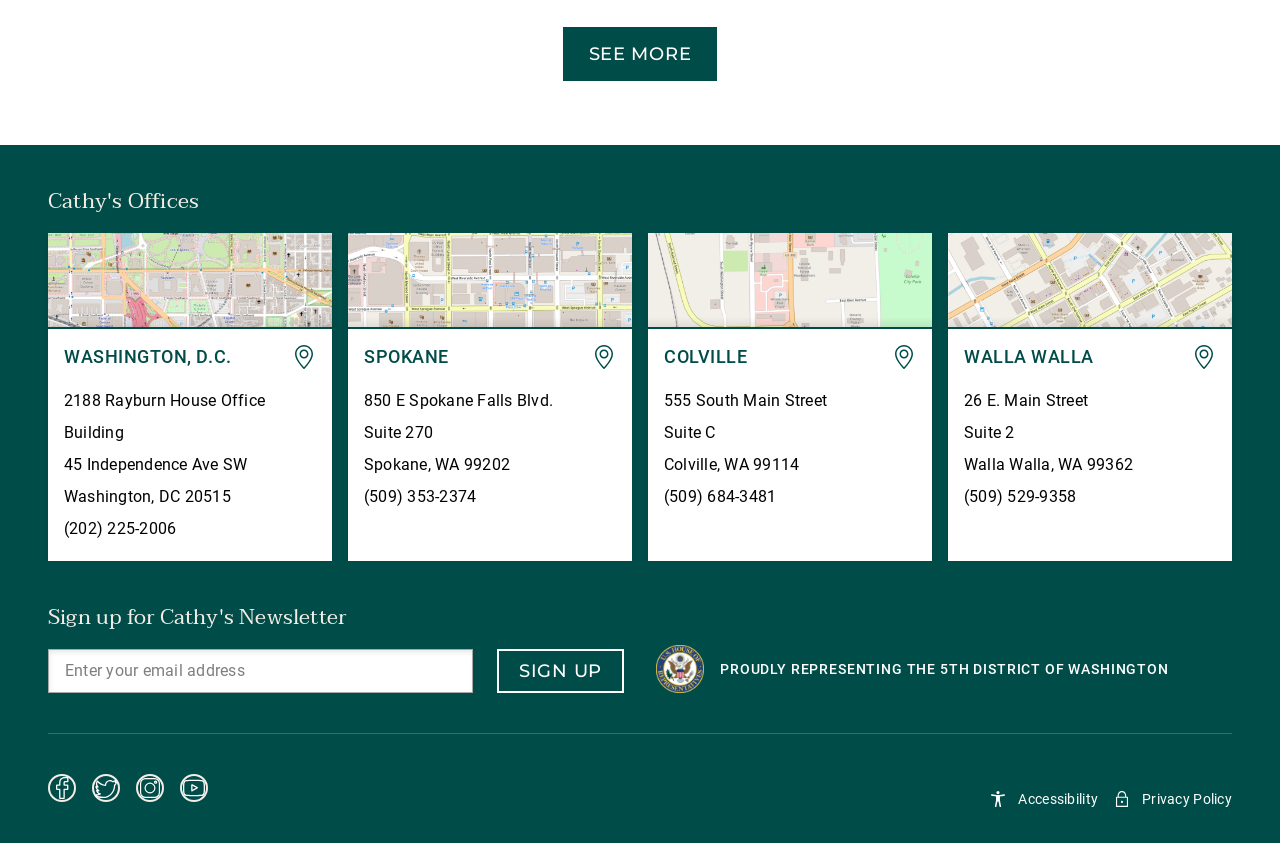Could you specify the bounding box coordinates for the clickable section to complete the following instruction: "Click the 'SEE MORE' button"?

[0.44, 0.032, 0.56, 0.096]